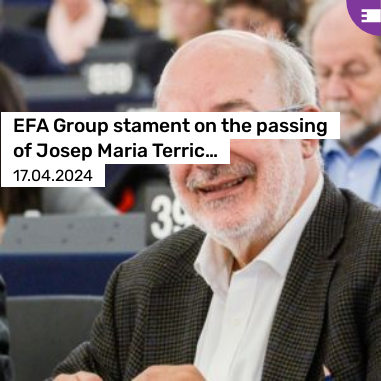Please answer the following question using a single word or phrase: 
What is the expression on the prominent figure's face?

Thoughtful